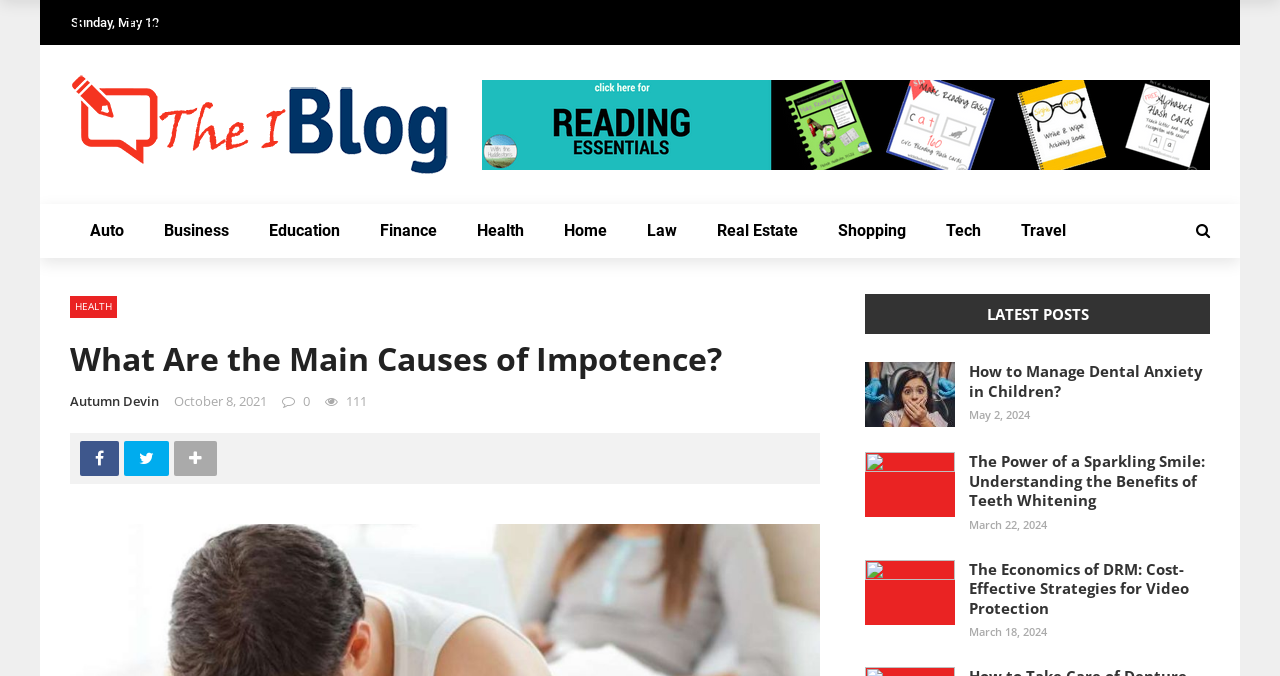Please identify the bounding box coordinates of the area that needs to be clicked to follow this instruction: "View the 'How to Manage Dental Anxiety in Children?' post".

[0.676, 0.536, 0.746, 0.632]